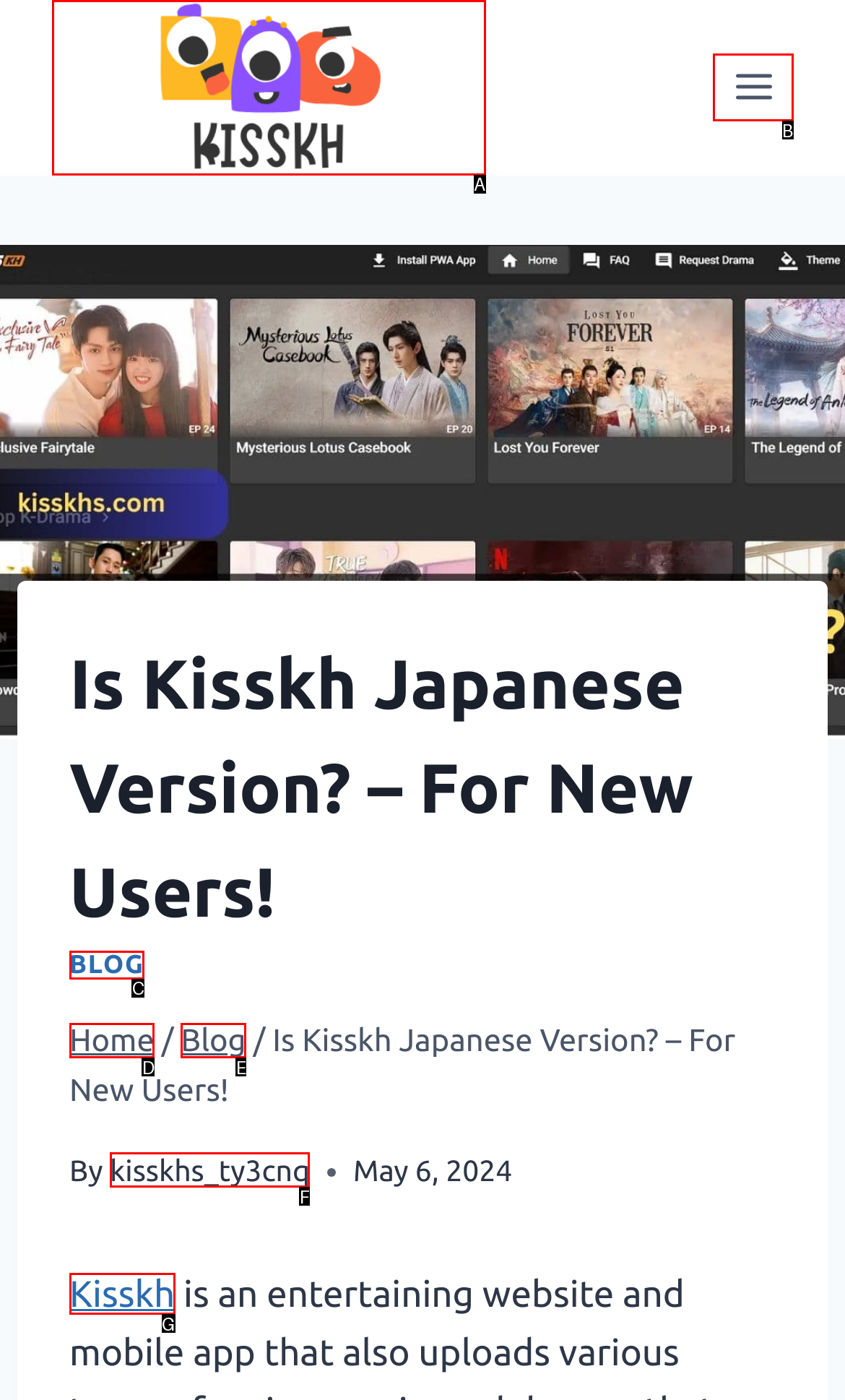Identify the UI element that best fits the description: Home
Respond with the letter representing the correct option.

D